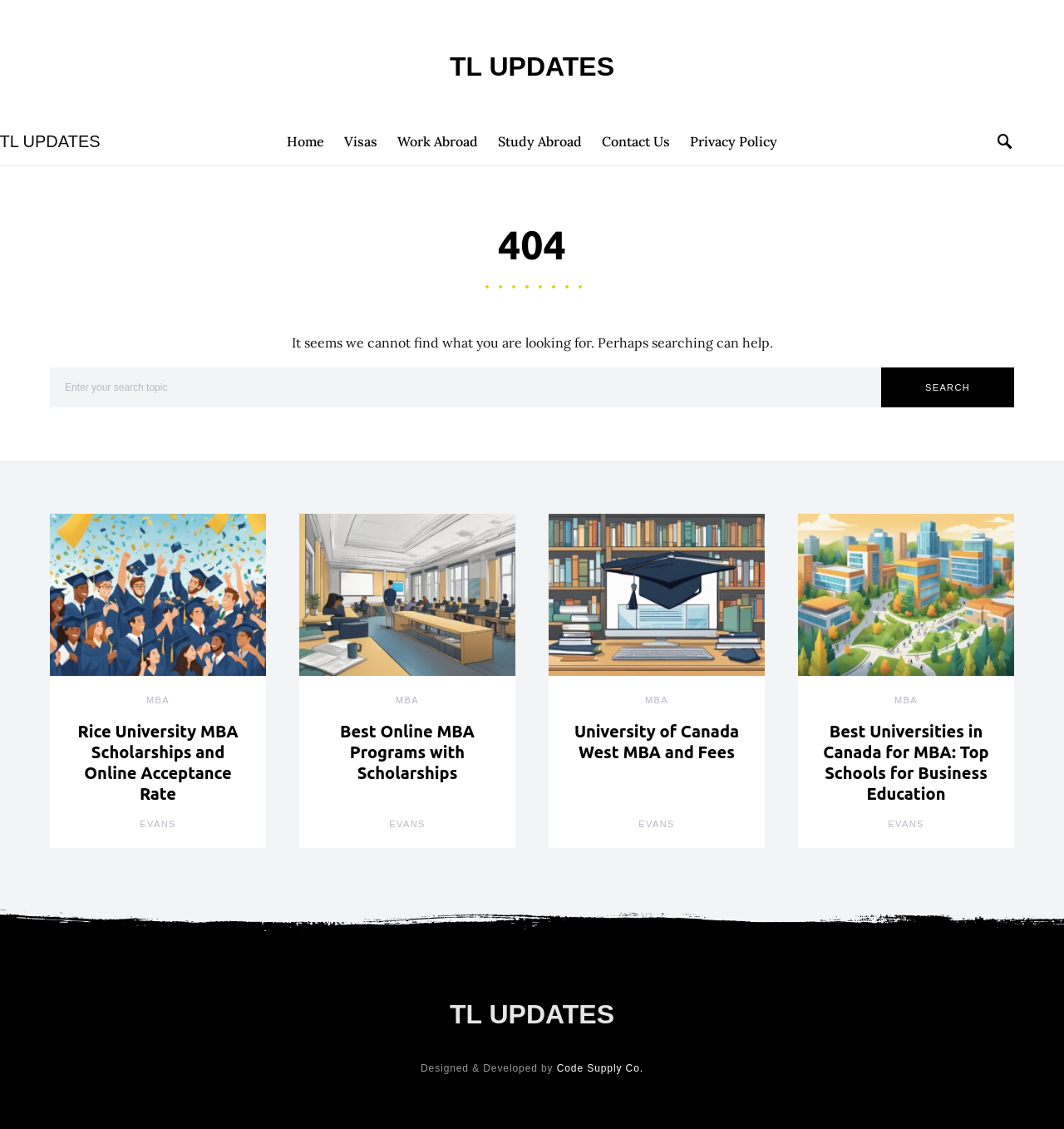Using the webpage screenshot, find the UI element described by Search. Provide the bounding box coordinates in the format (top-left x, top-left y, bottom-right x, bottom-right y), ensuring all values are floating point numbers between 0 and 1.

[0.828, 0.325, 0.953, 0.361]